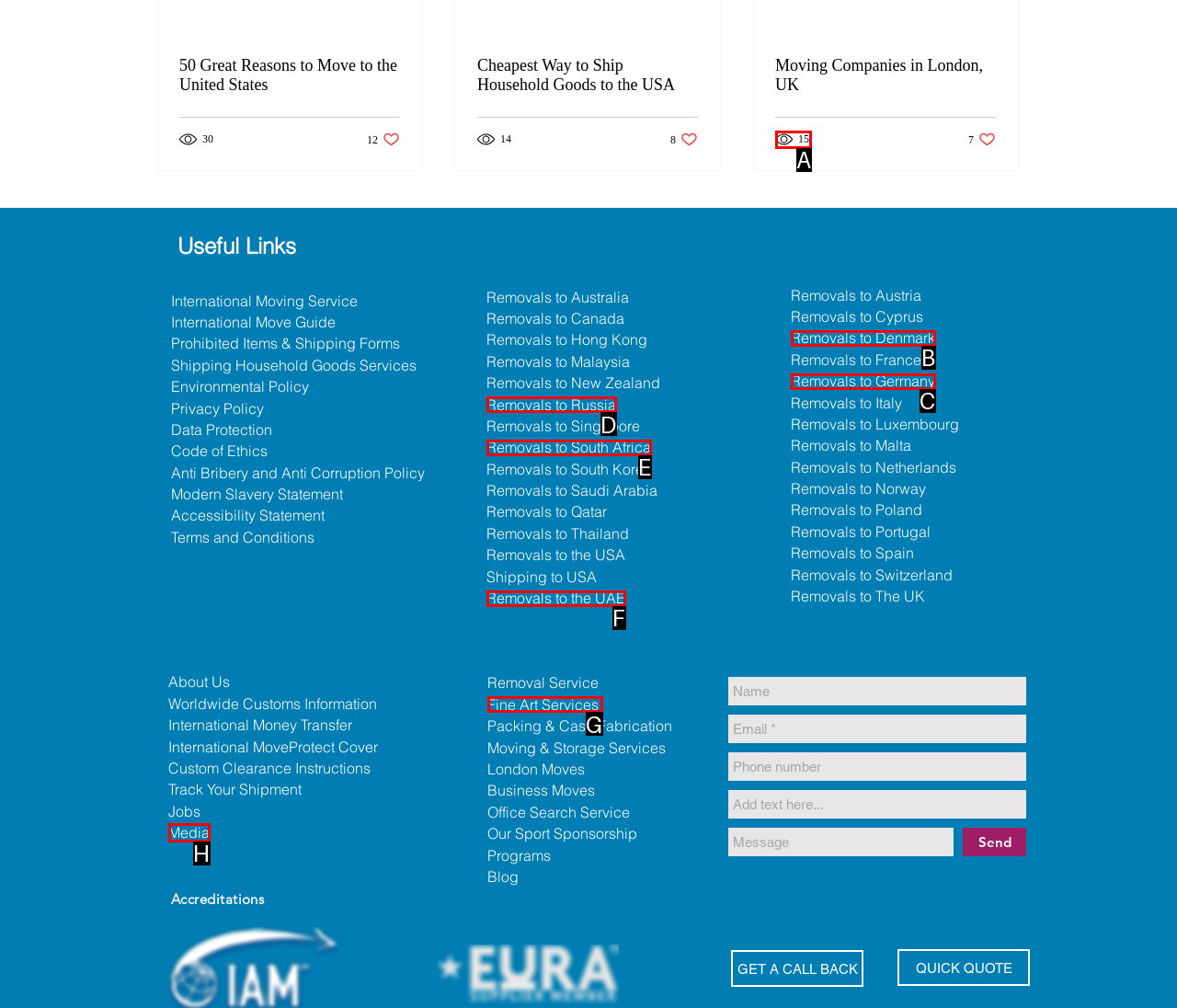Identify the HTML element that matches the description: Media. Provide the letter of the correct option from the choices.

H